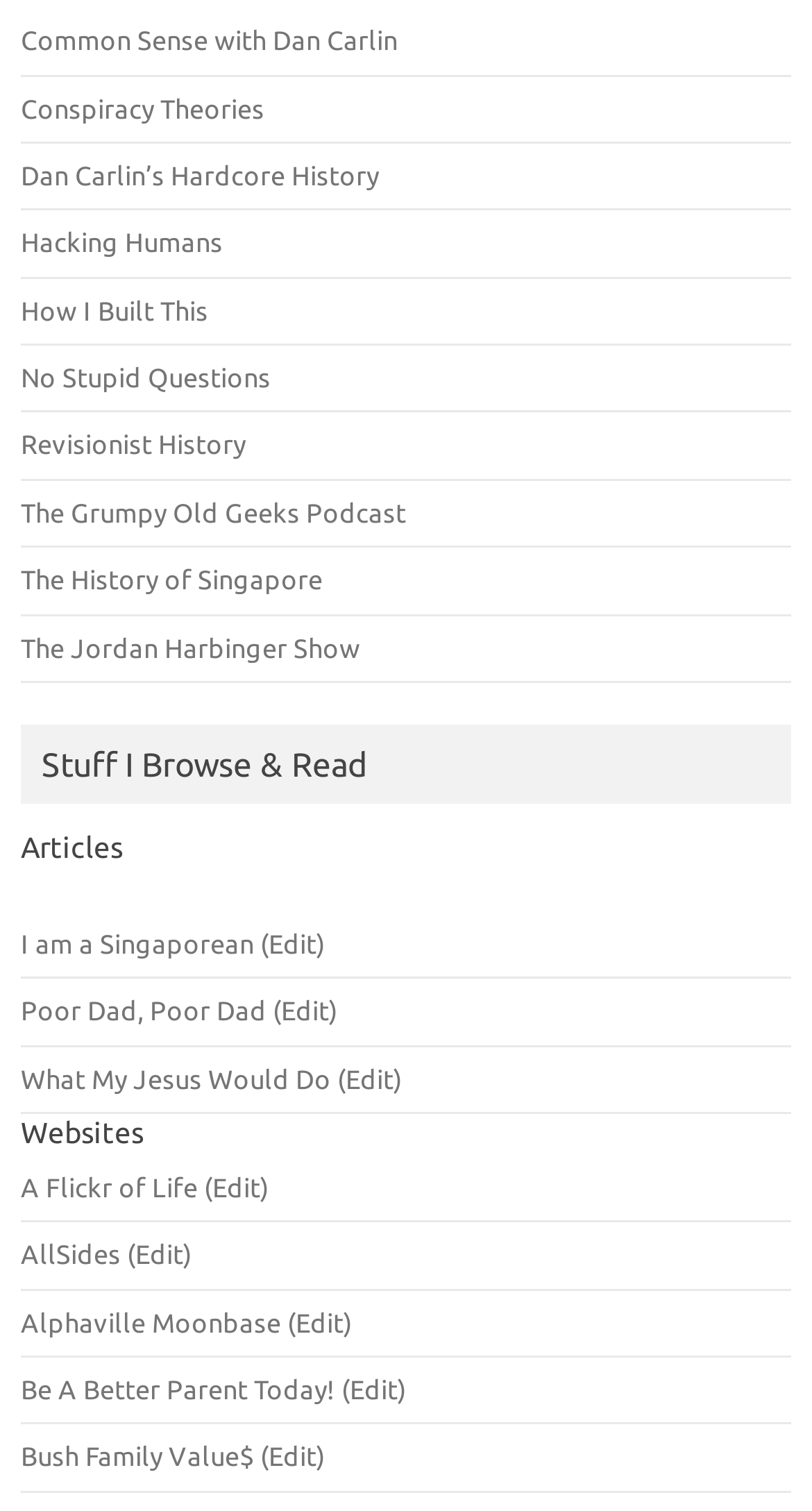Can you find the bounding box coordinates of the area I should click to execute the following instruction: "Visit the Common Sense with Dan Carlin podcast"?

[0.026, 0.017, 0.49, 0.036]